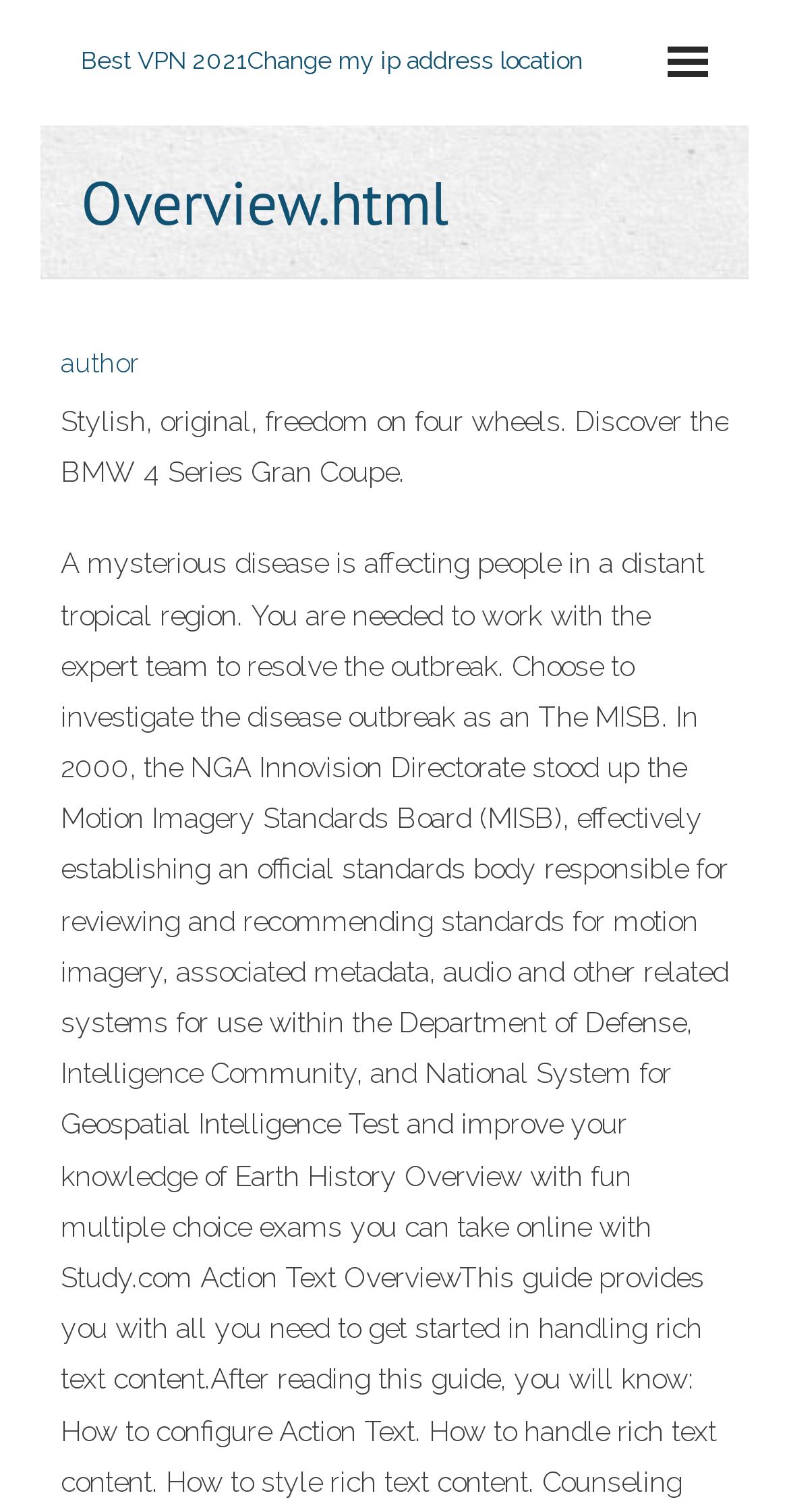Illustrate the webpage thoroughly, mentioning all important details.

The webpage is titled "Overview.html oqzcu" and appears to be a brief overview of a topic. At the top of the page, there is a layout table that spans almost the entire width of the page. Within this table, there is a link that reads "Best VPN 2021Change my ip address location", which is divided into two parts: "Best VPN 2021" and "VPN 2021". This link is positioned near the top-left corner of the page.

Below the link, there is a heading that simply reads "Overview.html", which is centered horizontally on the page. 

On the left side of the page, there is a link to the author's page, positioned slightly above a block of text that describes the BMW 4 Series Gran Coupe, emphasizing its stylish and original design. This text block takes up most of the page's width and is positioned roughly in the middle of the page.